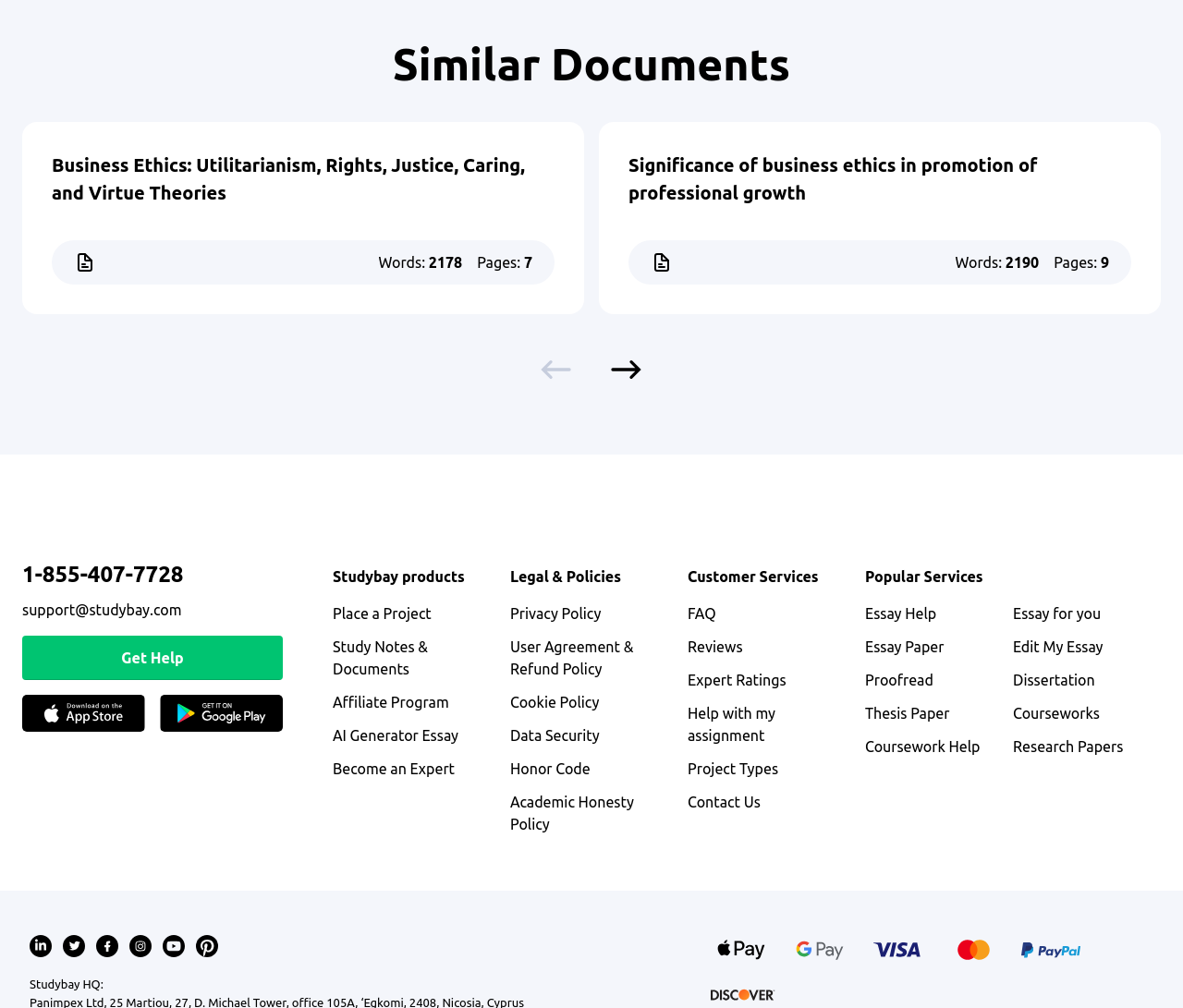Pinpoint the bounding box coordinates of the element that must be clicked to accomplish the following instruction: "Sign up". The coordinates should be in the format of four float numbers between 0 and 1, i.e., [left, top, right, bottom].

[0.266, 0.567, 0.478, 0.611]